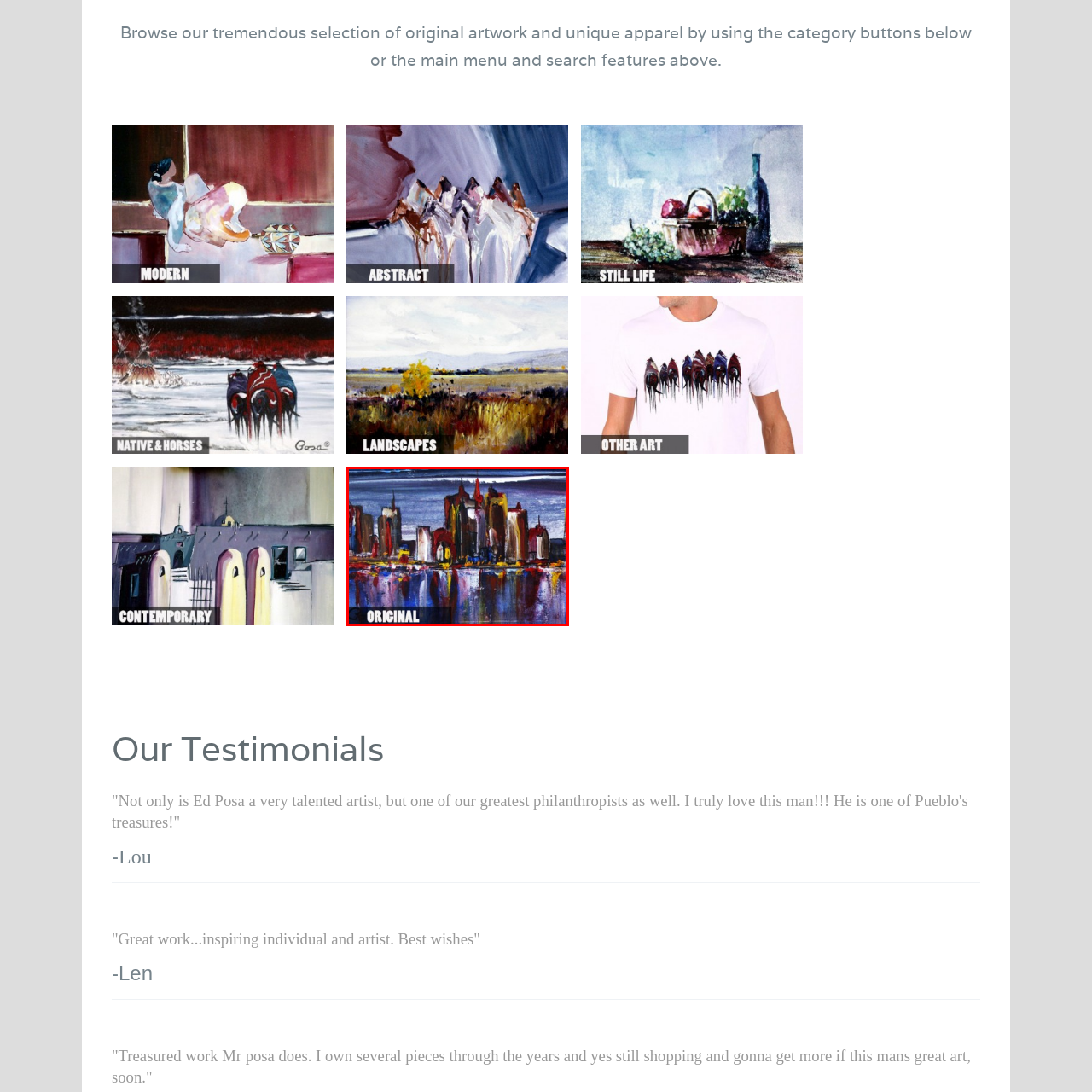Detail the features and components of the image inside the red outline.

This vibrant artwork, titled "Original," captures a dynamic urban skyline at dusk. The bold strokes and vivid colors depict skyscrapers reflecting both their luminescence and the twilight sky, creating a mesmerizing interplay of light and shadow. The rich palette, featuring reds, yellows, and blues, adds depth and energy to the scene, inviting viewers to immerse themselves in the atmosphere of a bustling city. The piece exemplifies the artist's distinctive style, showcasing a talent for abstract representation while maintaining a clear connection to the urban landscape. This image can be found in the "Original" category section of a curated collection of unique artworks.